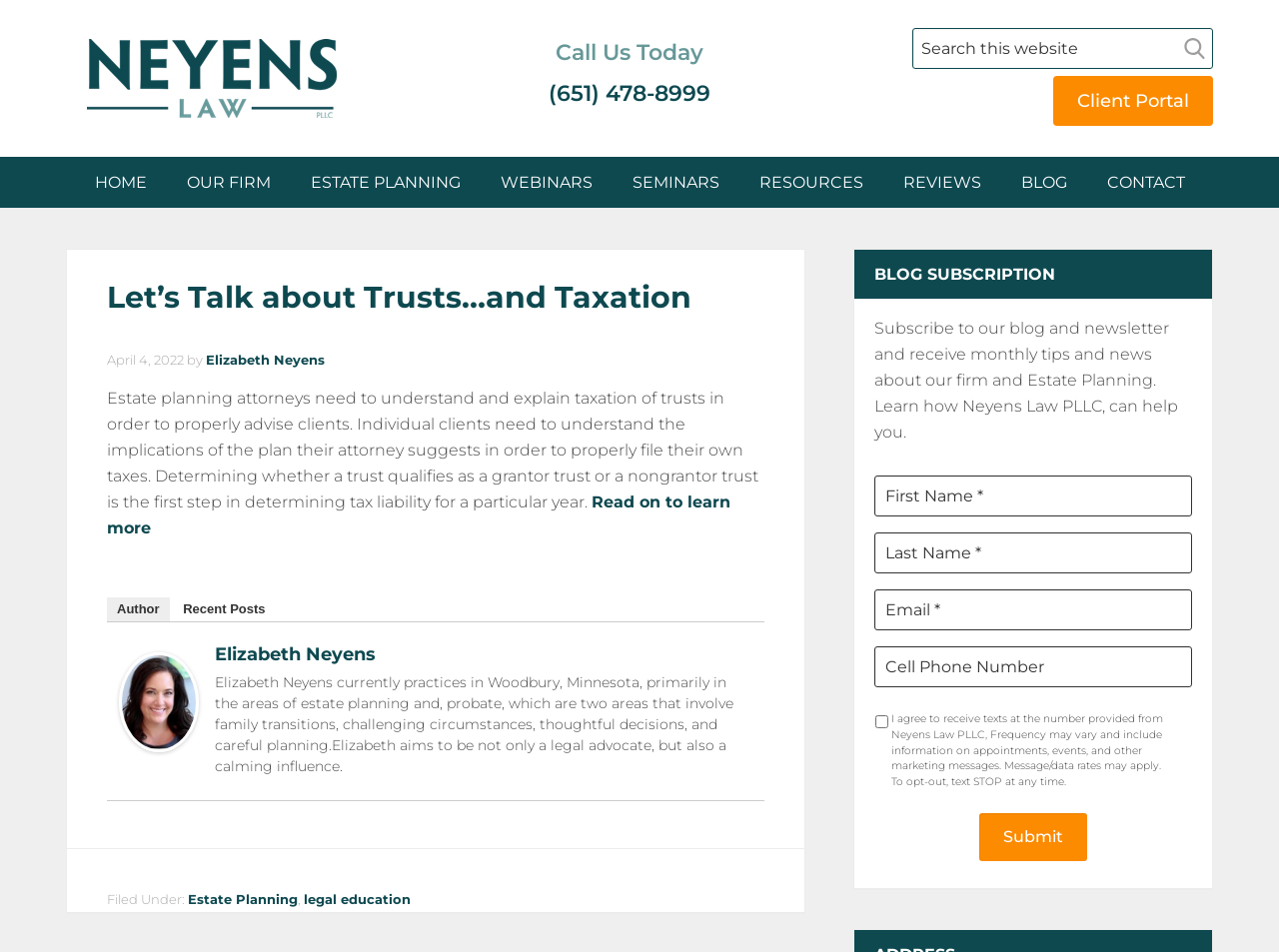Generate the title text from the webpage.

Let’s Talk about Trusts…and Taxation